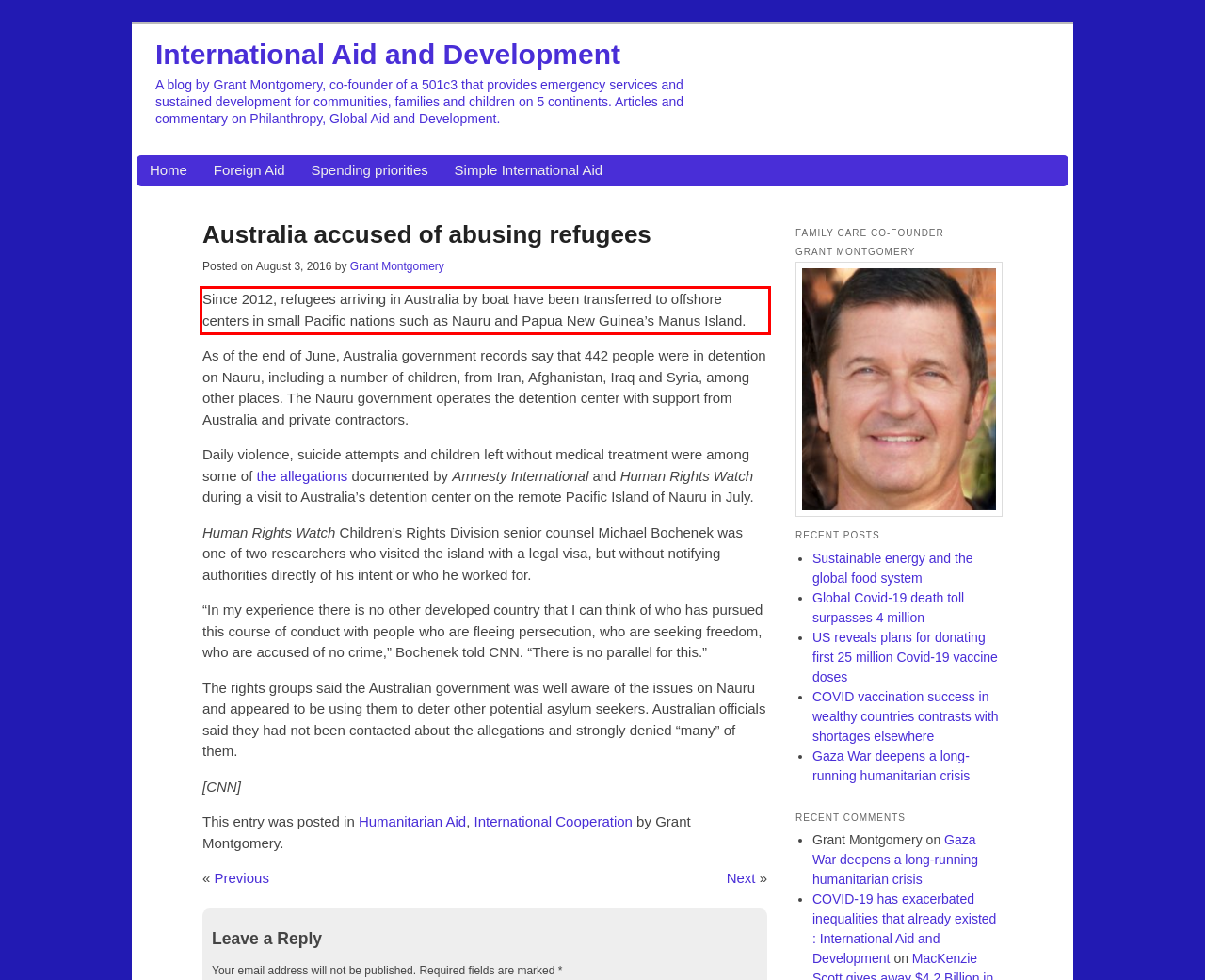With the provided screenshot of a webpage, locate the red bounding box and perform OCR to extract the text content inside it.

Since 2012, refugees arriving in Australia by boat have been transferred to offshore centers in small Pacific nations such as Nauru and Papua New Guinea’s Manus Island.